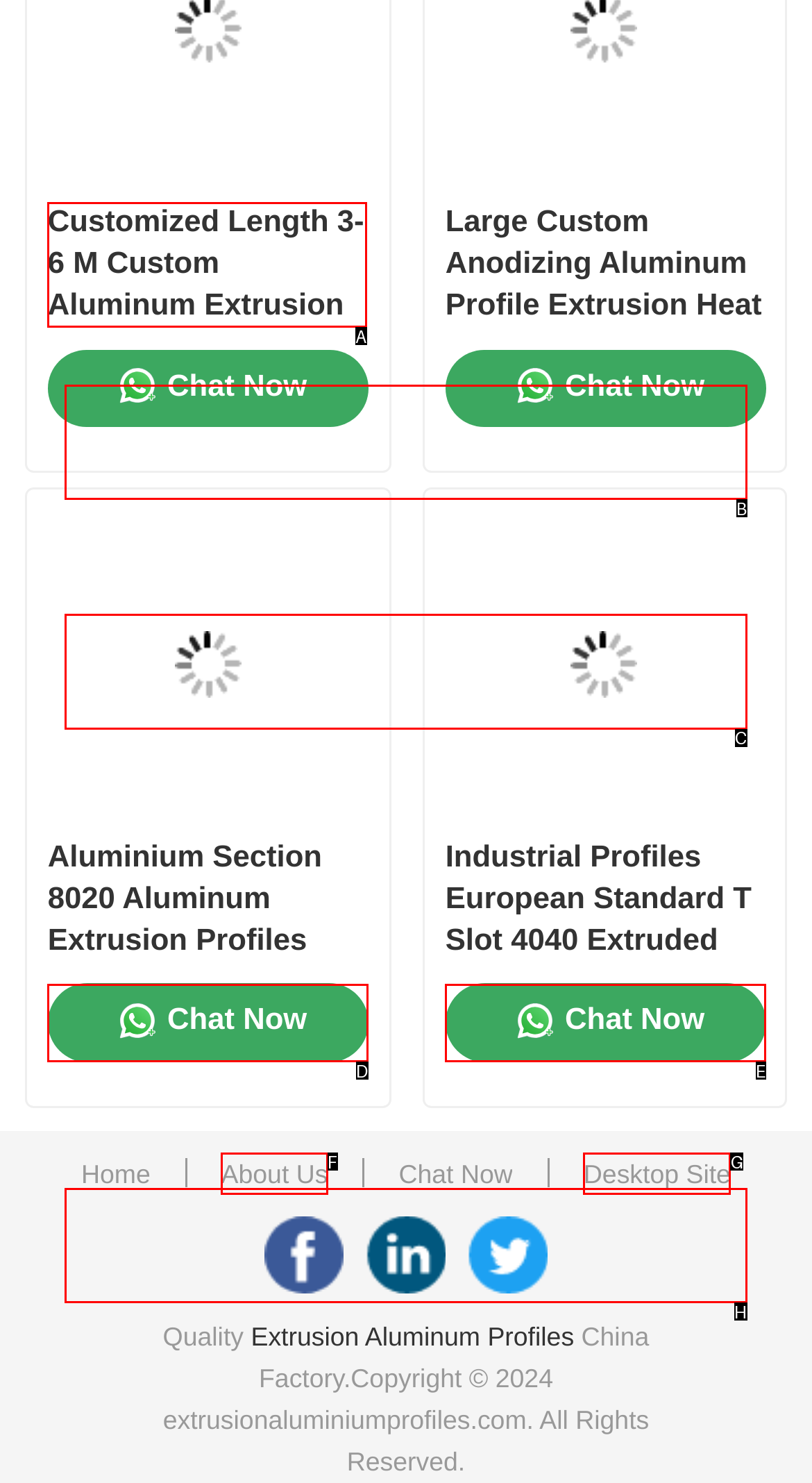Which option is described as follows: Chat Now
Answer with the letter of the matching option directly.

E